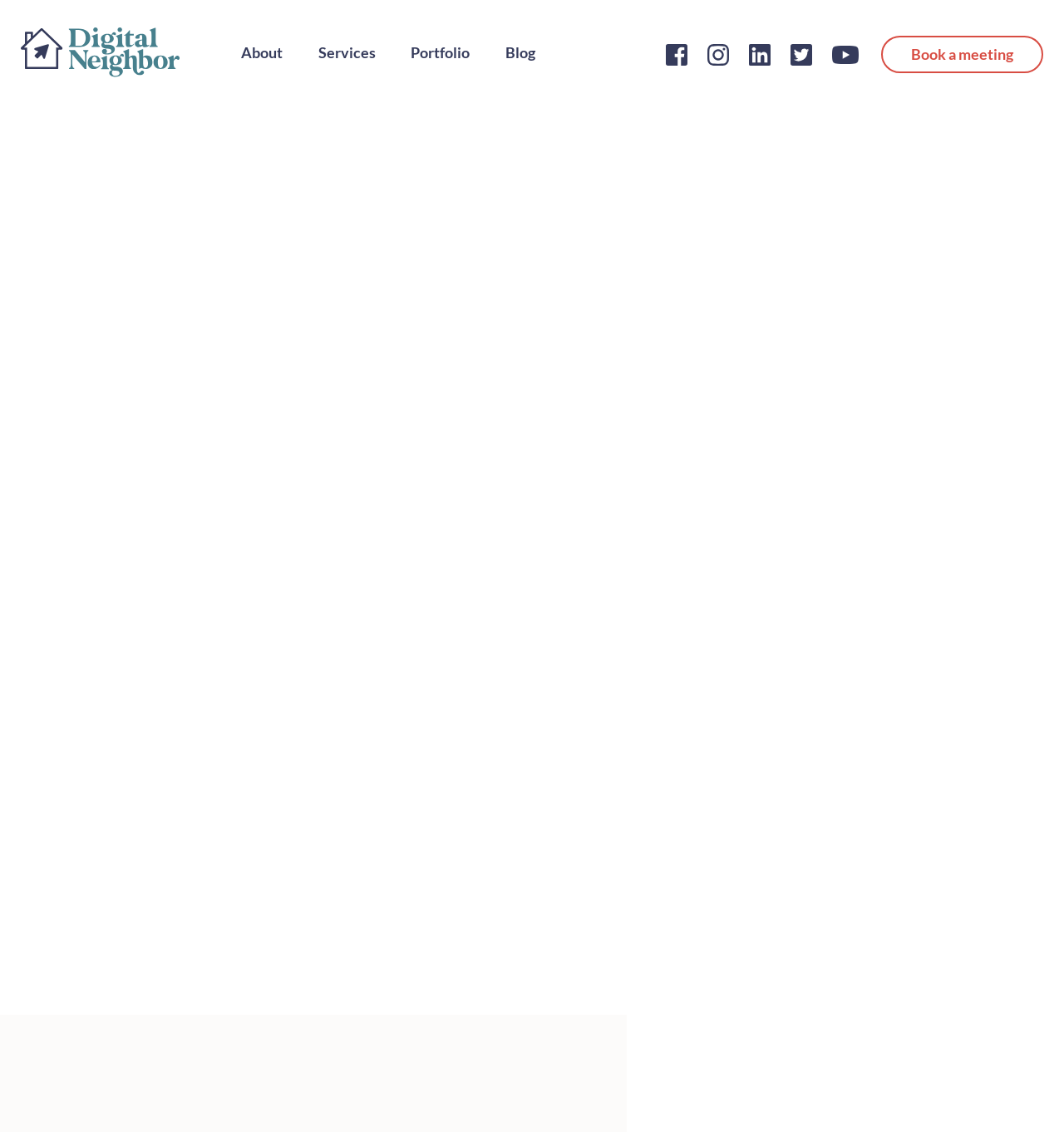Locate the coordinates of the bounding box for the clickable region that fulfills this instruction: "Click on the 'About' link".

[0.227, 0.039, 0.266, 0.055]